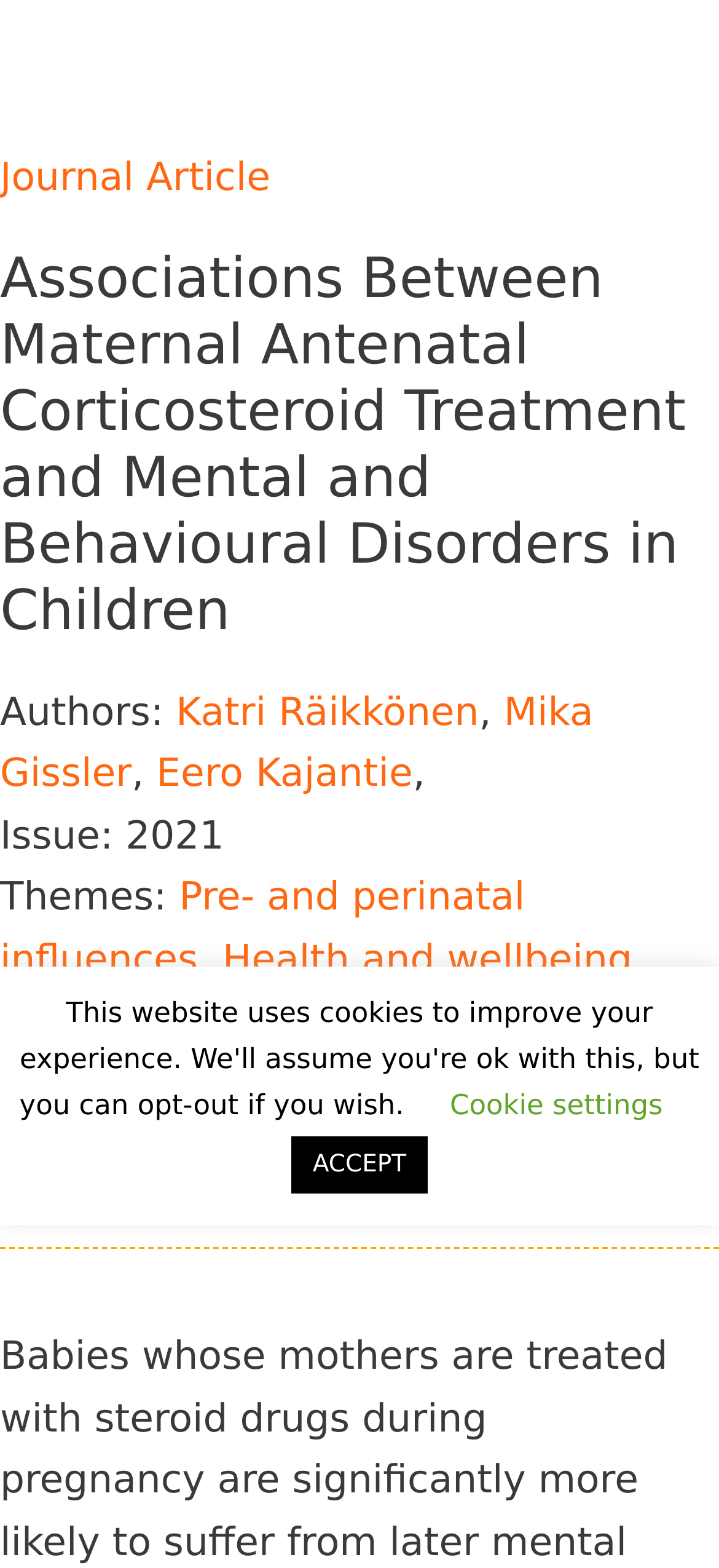What are the themes related to this journal article?
From the screenshot, supply a one-word or short-phrase answer.

Pre- and perinatal influences, Health and wellbeing